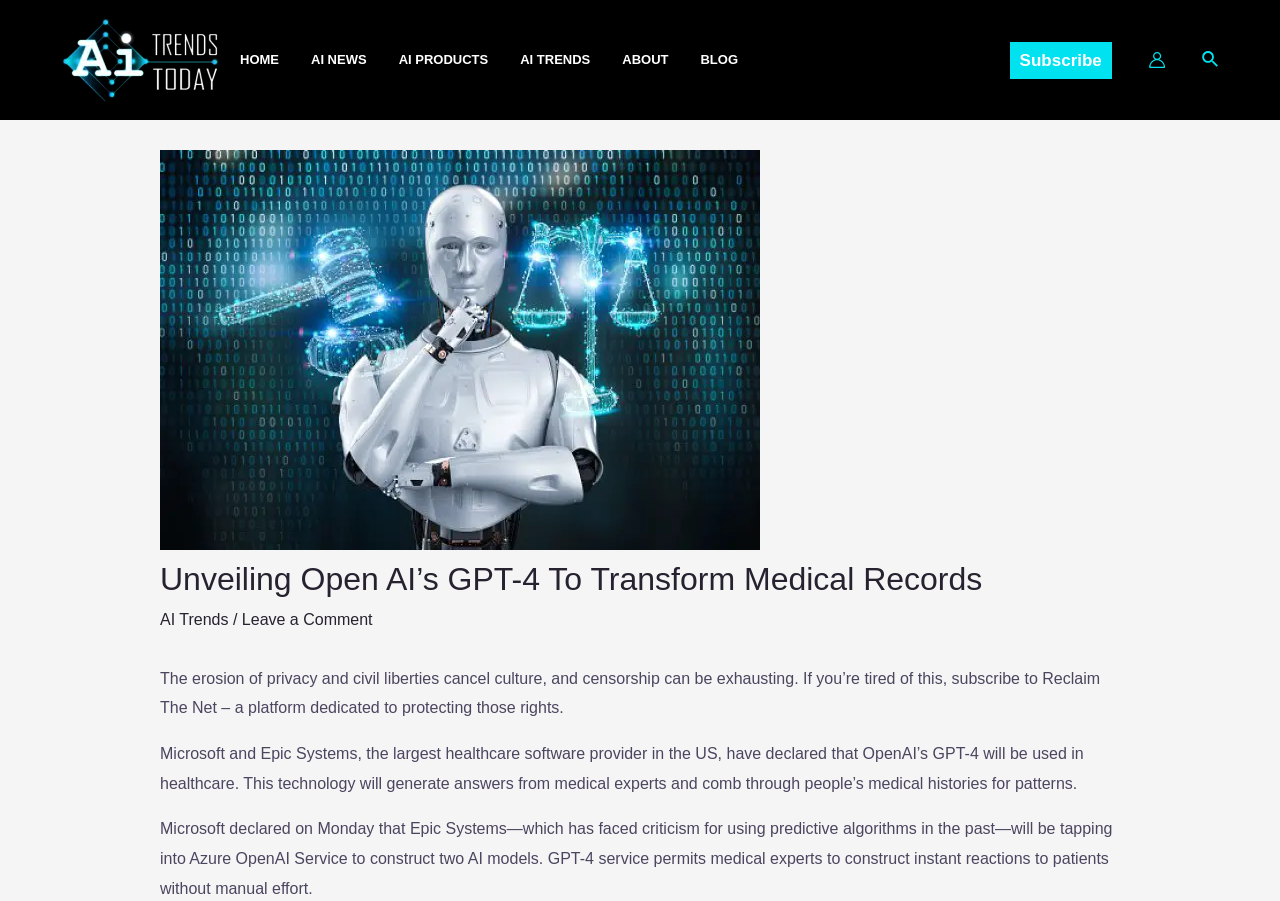Find the bounding box coordinates for the HTML element described in this sentence: "Search". Provide the coordinates as four float numbers between 0 and 1, in the format [left, top, right, bottom].

[0.939, 0.052, 0.953, 0.081]